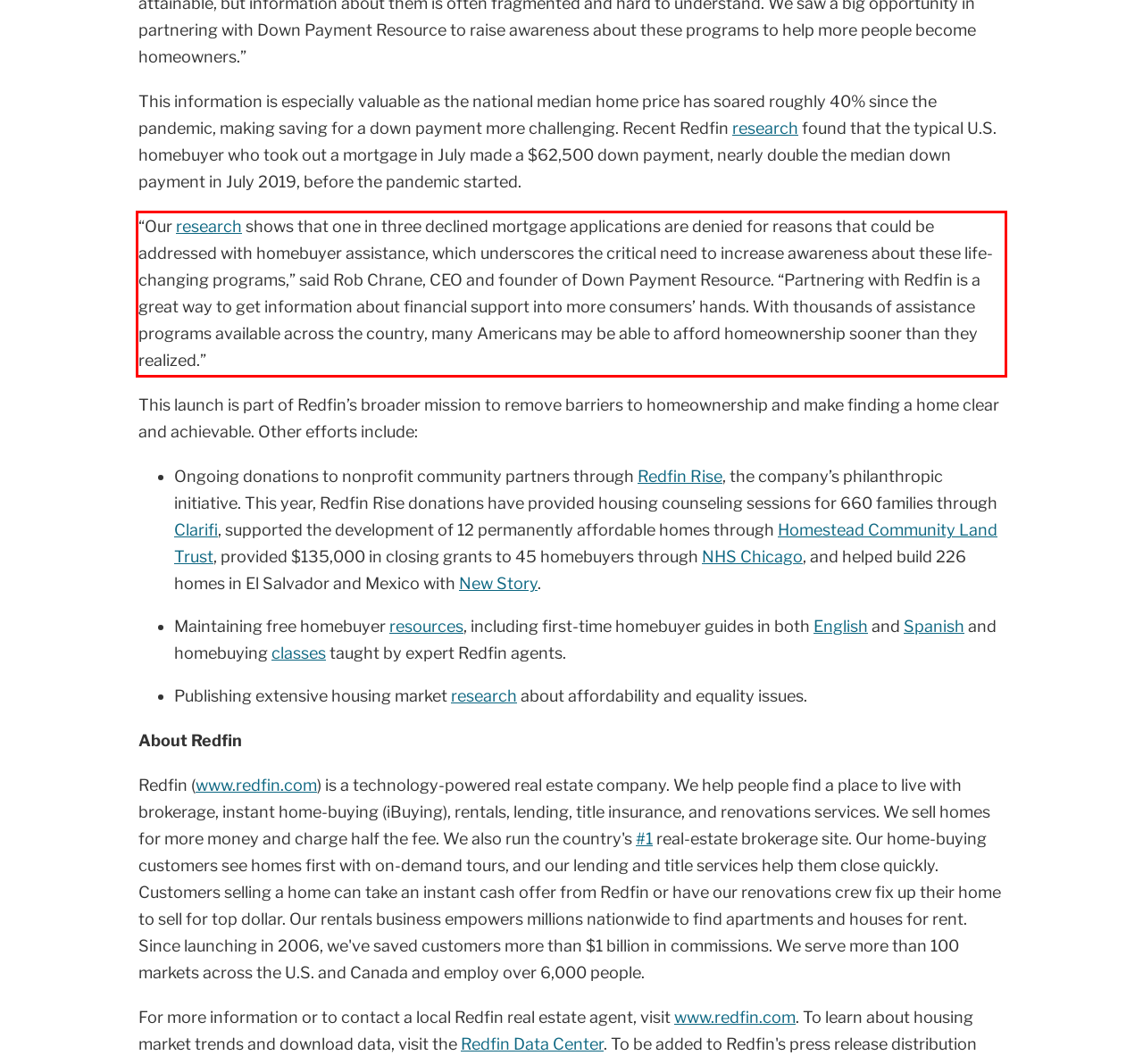Please look at the screenshot provided and find the red bounding box. Extract the text content contained within this bounding box.

“Our research shows that one in three declined mortgage applications are denied for reasons that could be addressed with homebuyer assistance, which underscores the critical need to increase awareness about these life-changing programs,” said Rob Chrane, CEO and founder of Down Payment Resource. “Partnering with Redfin is a great way to get information about financial support into more consumers’ hands. With thousands of assistance programs available across the country, many Americans may be able to afford homeownership sooner than they realized.”